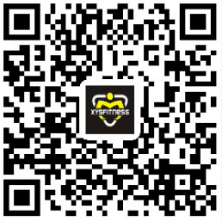What is the likely purpose of scanning the QR code?
Could you answer the question with a detailed and thorough explanation?

According to the caption, scanning the QR code may redirect users to the company's website or social media pages, enhancing customer engagement and providing further information about their fitness products and services, implying that the purpose of scanning the code is to connect with the company.